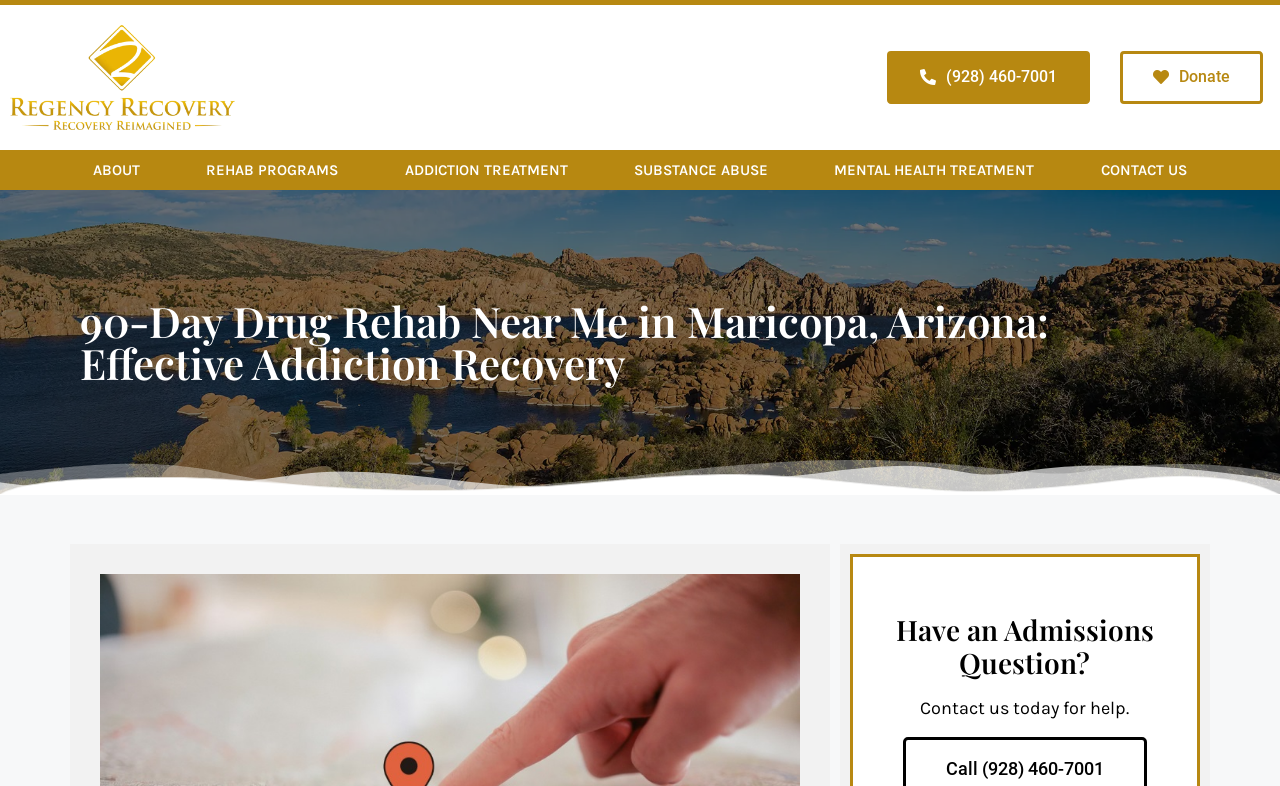What are the main categories of treatment programs?
Answer the question with as much detail as possible.

The main categories of treatment programs can be found in the links at the top of the webpage, which include 'REHAB PROGRAMS', 'ADDICTION TREATMENT', 'SUBSTANCE ABUSE', and 'MENTAL HEALTH TREATMENT'. These links are likely navigation options for users to explore different types of treatment programs.